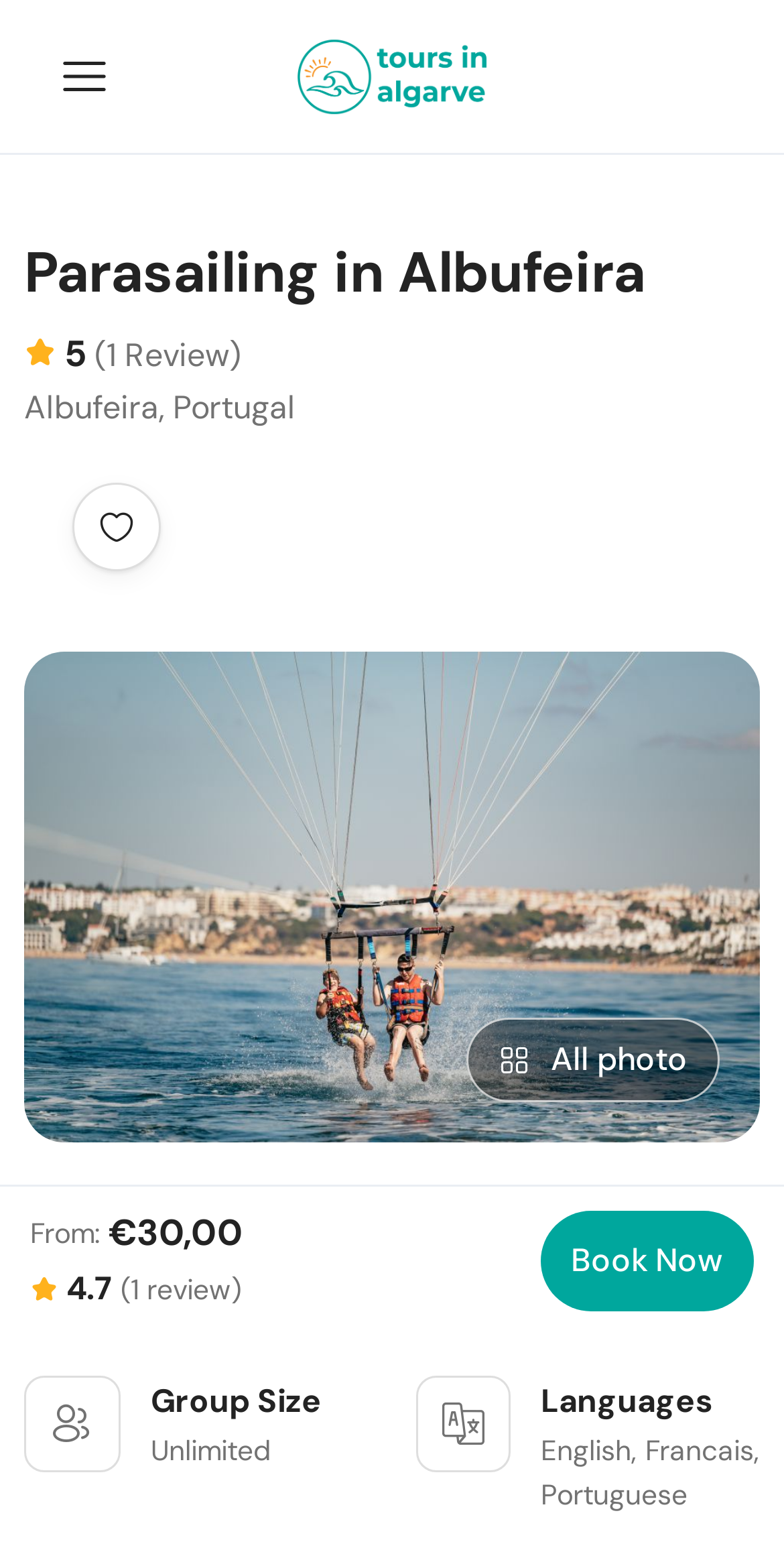What is the location of the parasailing activity?
Give a one-word or short-phrase answer derived from the screenshot.

Albufeira, Portugal